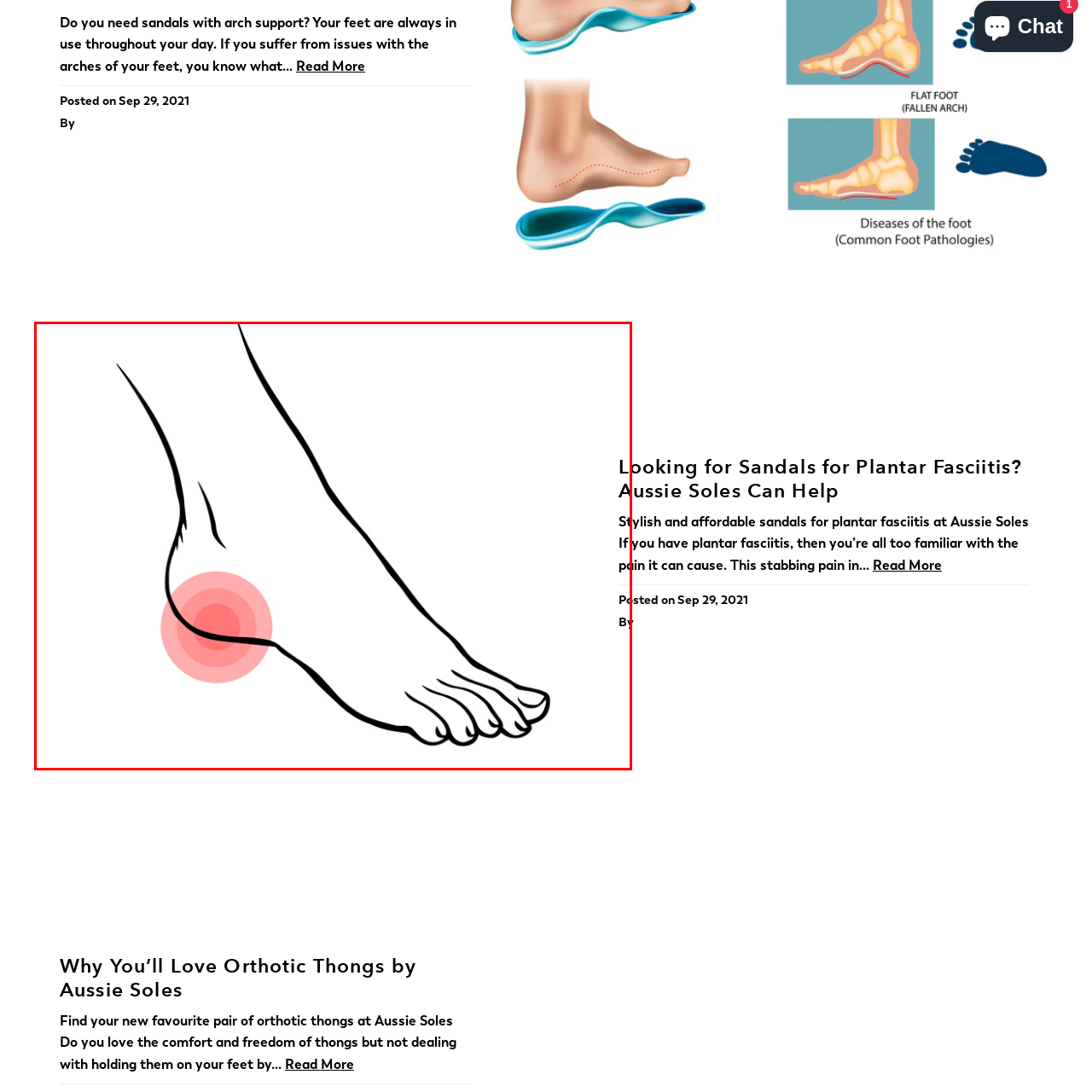What is the purpose of the sandals mentioned?
Check the image inside the red bounding box and provide your answer in a single word or short phrase.

To support arches